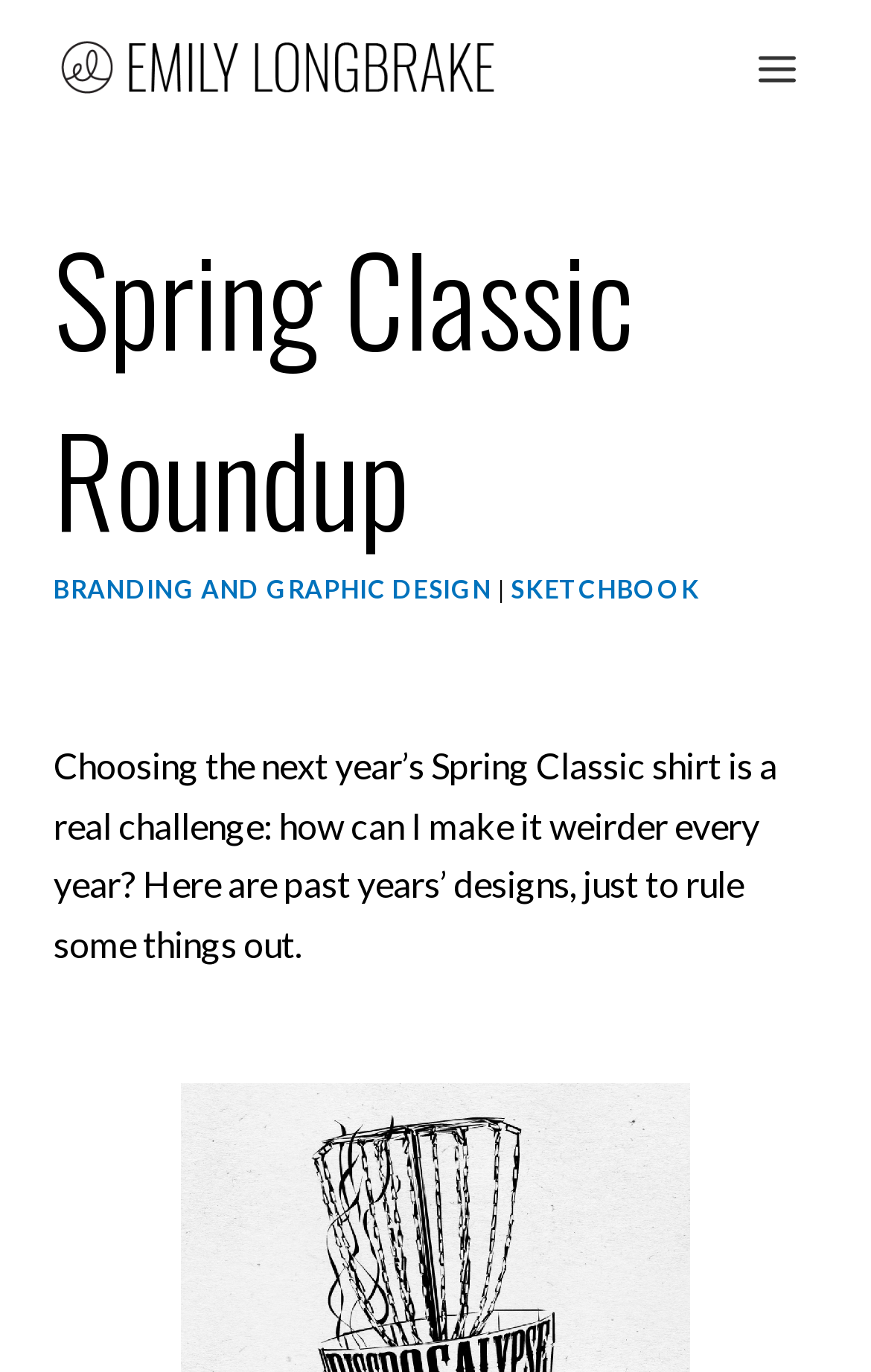Describe all the significant parts and information present on the webpage.

The webpage is titled "Spring Classic Roundup" by Emily Longbrake, with a link to her name at the top left corner. Below the title, there is a button to open a menu on the top right corner. 

The menu contains a header with the title "Spring Classic Roundup" again, followed by three links: "BRANDING AND GRAPHIC DESIGN", a separator, and "SKETCHBOOK". 

Below the menu, there is a paragraph of text that explains the challenge of designing a Spring Classic shirt every year, with the goal of making it weirder. The text also mentions that past years' designs are shown to rule out some ideas. 

There is an image of Emily Longbrake at the top left corner, which is also a link to her name.